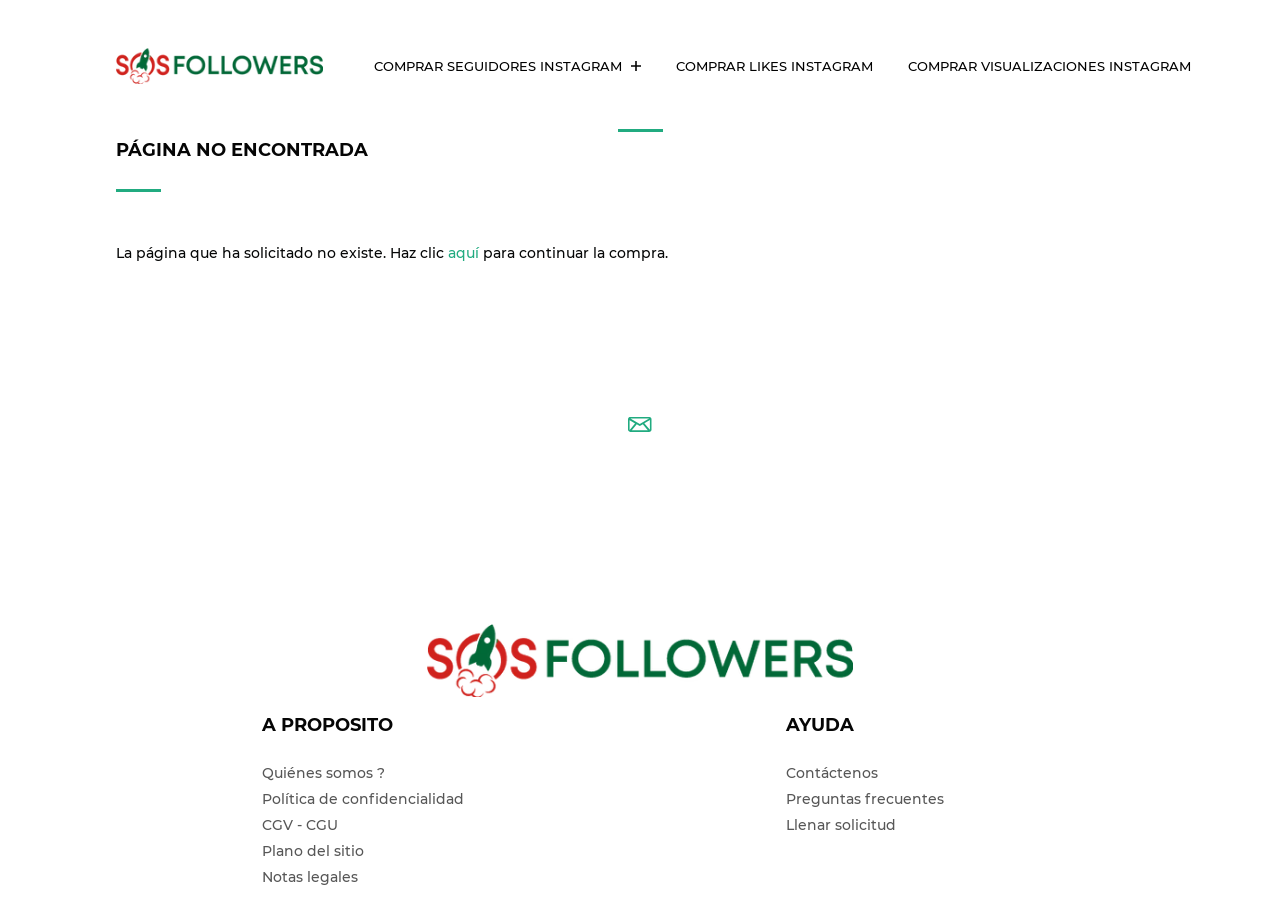Please find and report the bounding box coordinates of the element to click in order to perform the following action: "Click on the 'HOME' link". The coordinates should be expressed as four float numbers between 0 and 1, in the format [left, top, right, bottom].

None